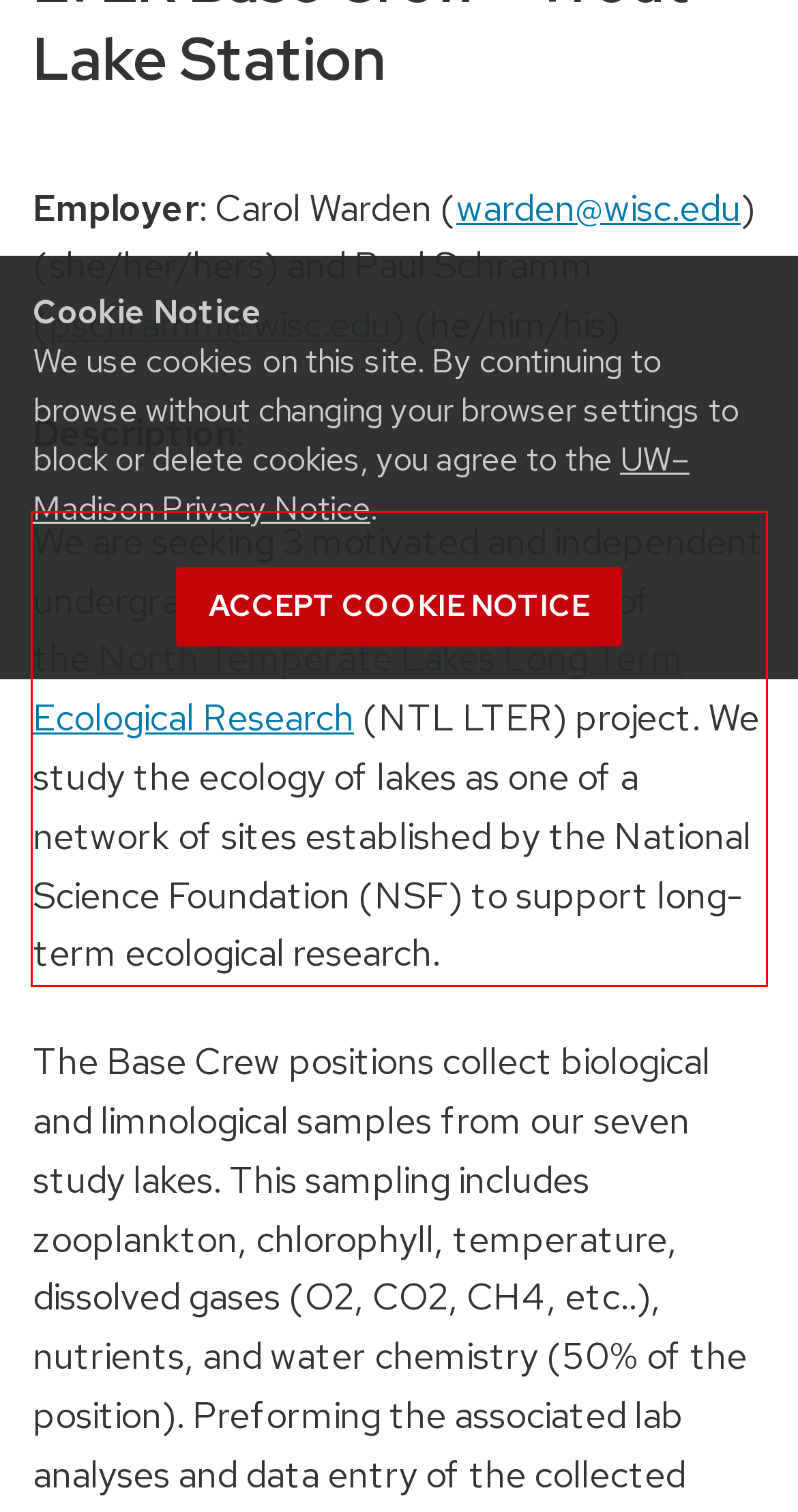Please examine the webpage screenshot and extract the text within the red bounding box using OCR.

We are seeking 3 motivated and independent undergraduate students to be part of the North Temperate Lakes Long Term Ecological Research (NTL LTER) project. We study the ecology of lakes as one of a network of sites established by the National Science Foundation (NSF) to support long-term ecological research.